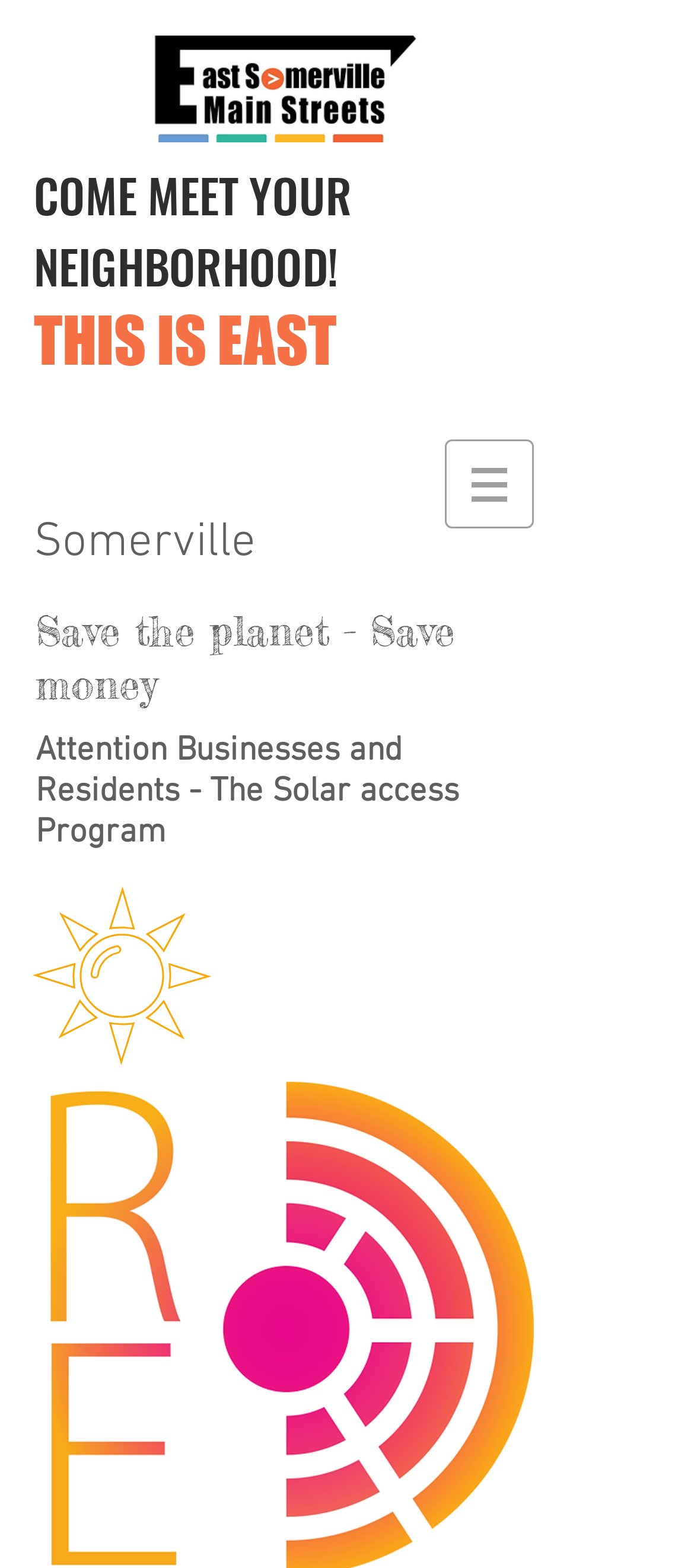Give a succinct answer to this question in a single word or phrase: 
What is the purpose of the Solar access Program?

Save the planet and money